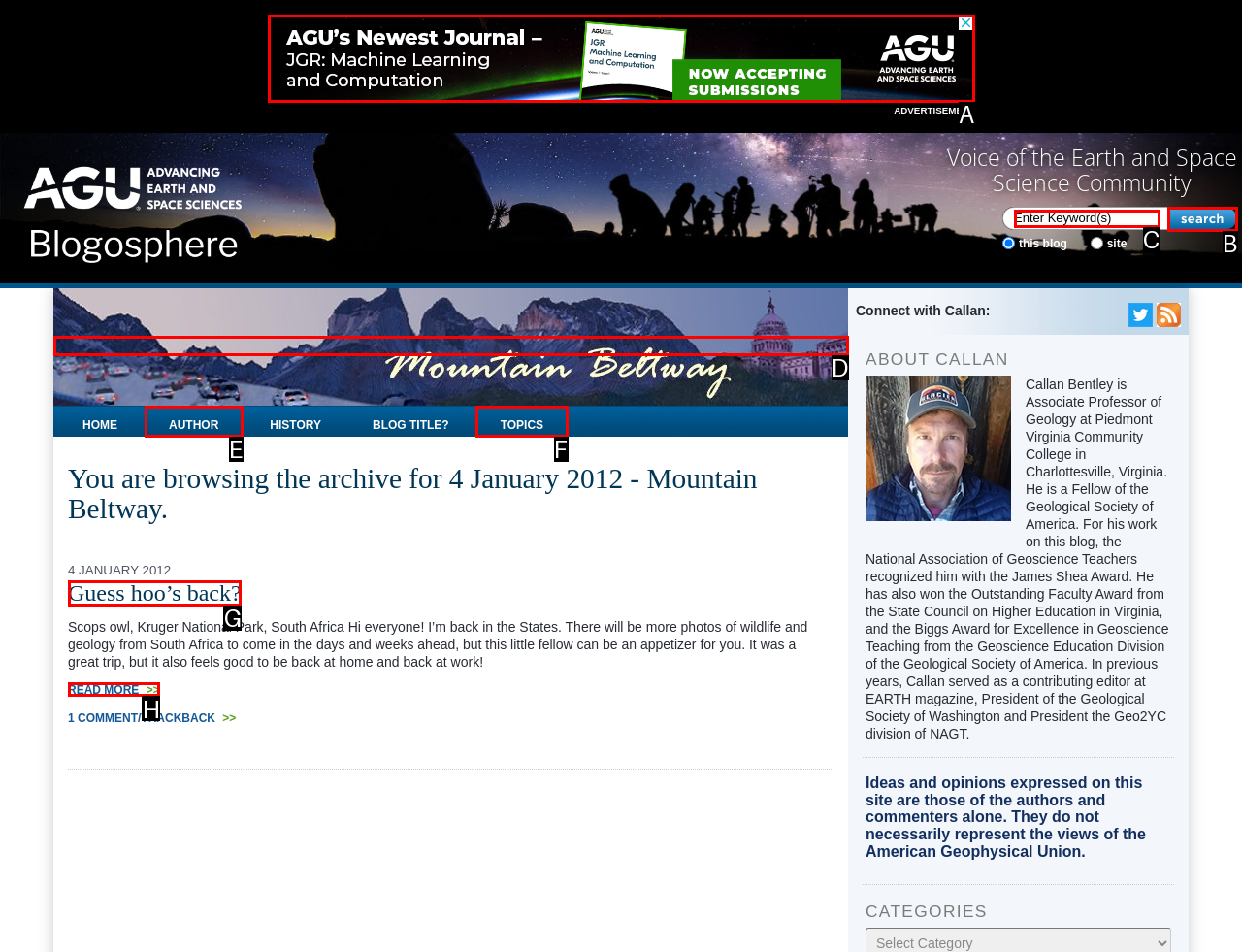Determine which HTML element corresponds to the description: Guess hoo’s back?. Provide the letter of the correct option.

G